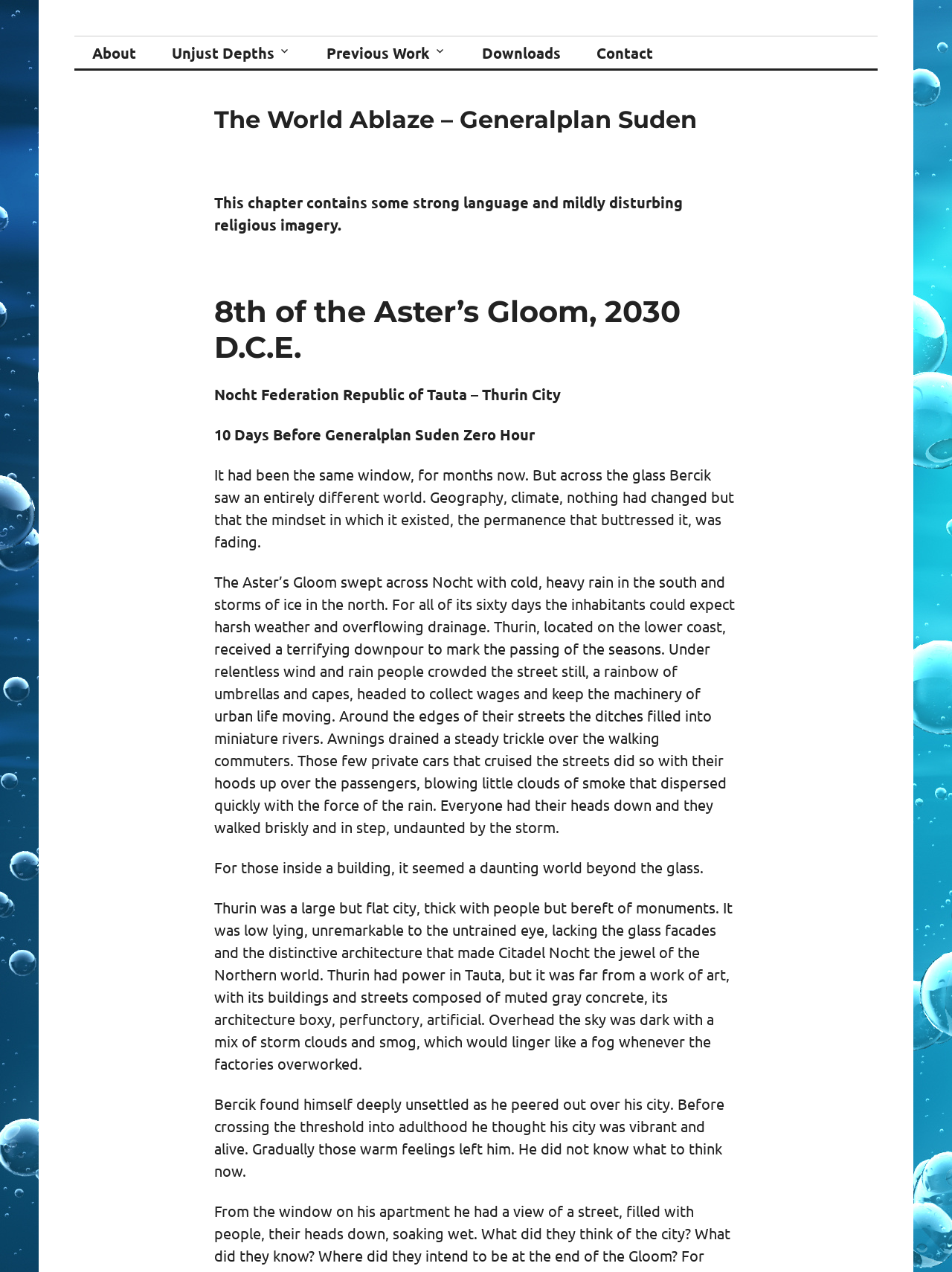What is Bercik looking at?
From the screenshot, supply a one-word or short-phrase answer.

His city